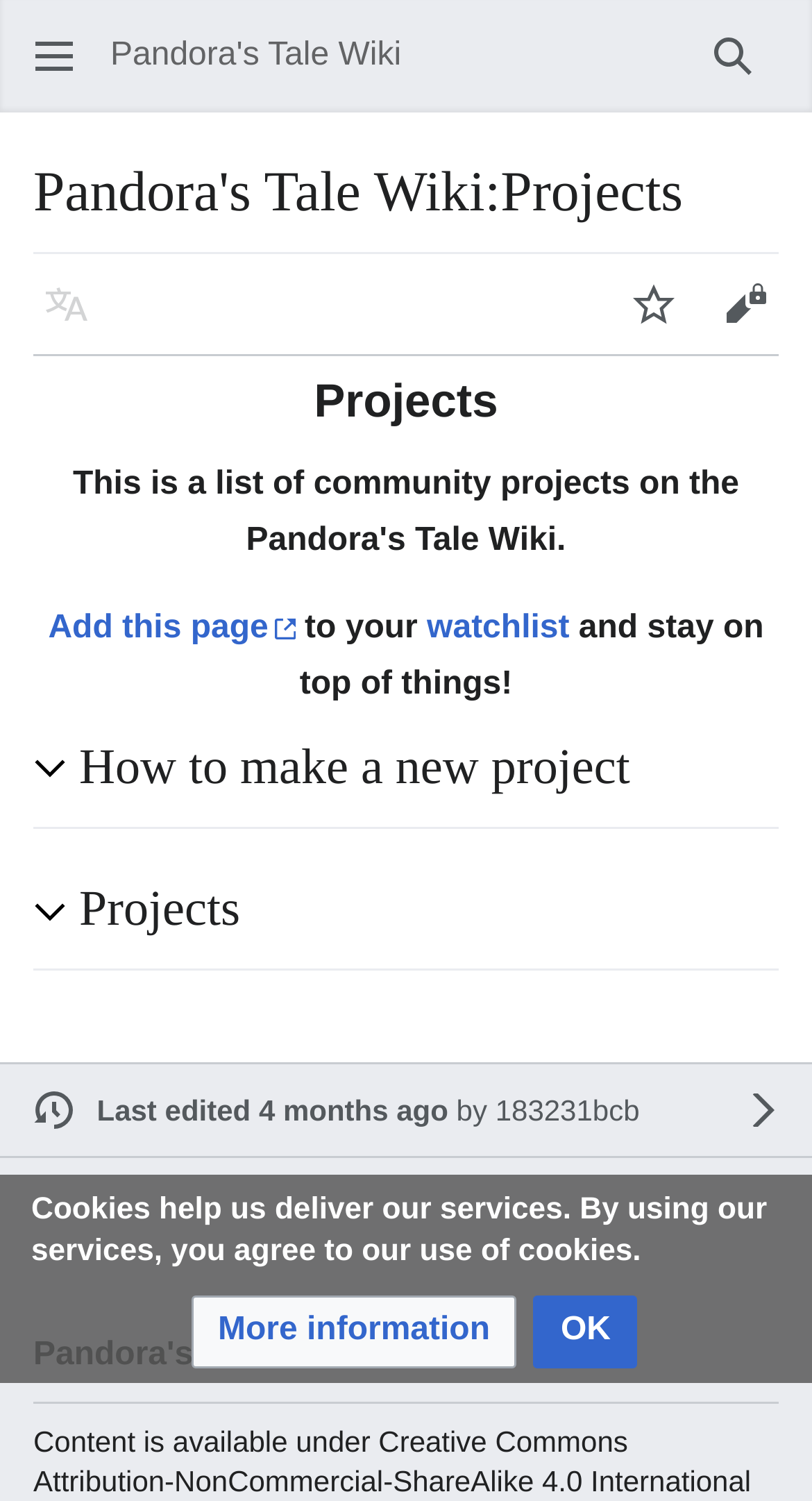Based on the element description View source, identify the bounding box of the UI element in the given webpage screenshot. The coordinates should be in the format (top-left x, top-left y, bottom-right x, bottom-right y) and must be between 0 and 1.

[0.862, 0.173, 0.974, 0.234]